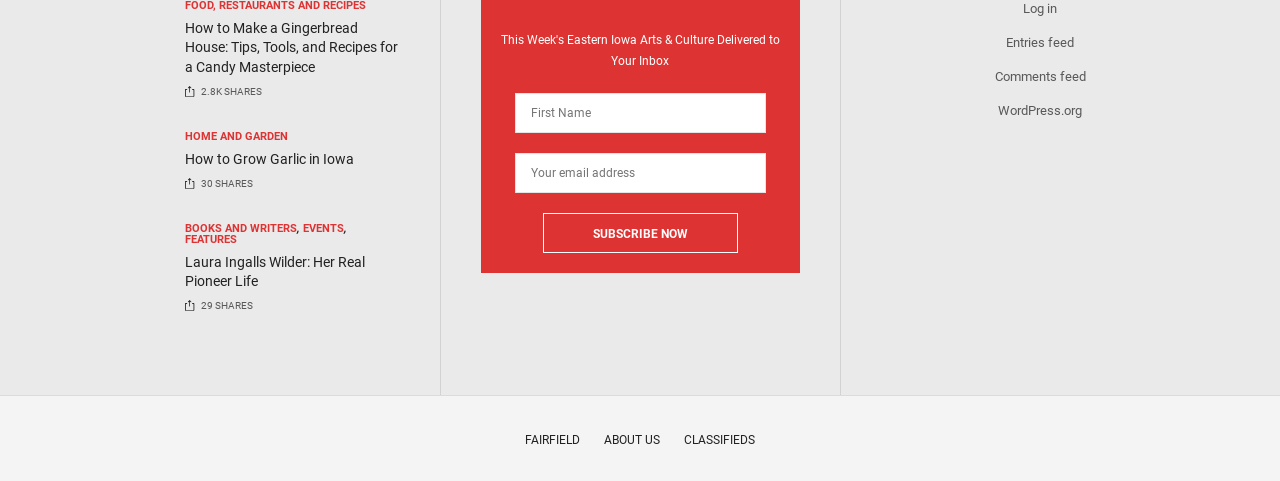What is the name of the website?
Your answer should be a single word or phrase derived from the screenshot.

FAIRFIELD